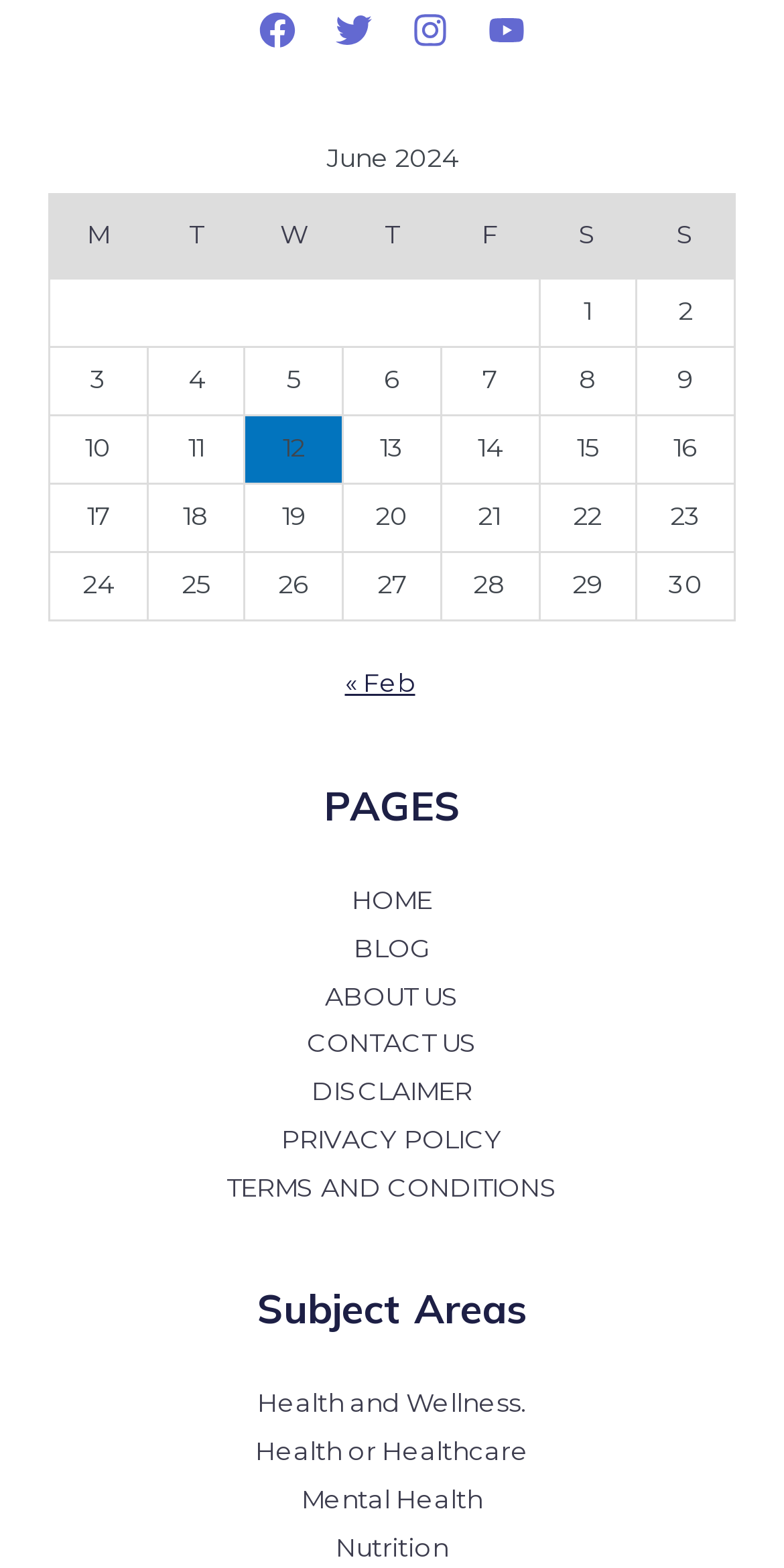Please give a short response to the question using one word or a phrase:
What social media platforms are available?

Facebook, Twitter, Instagram, YouTube